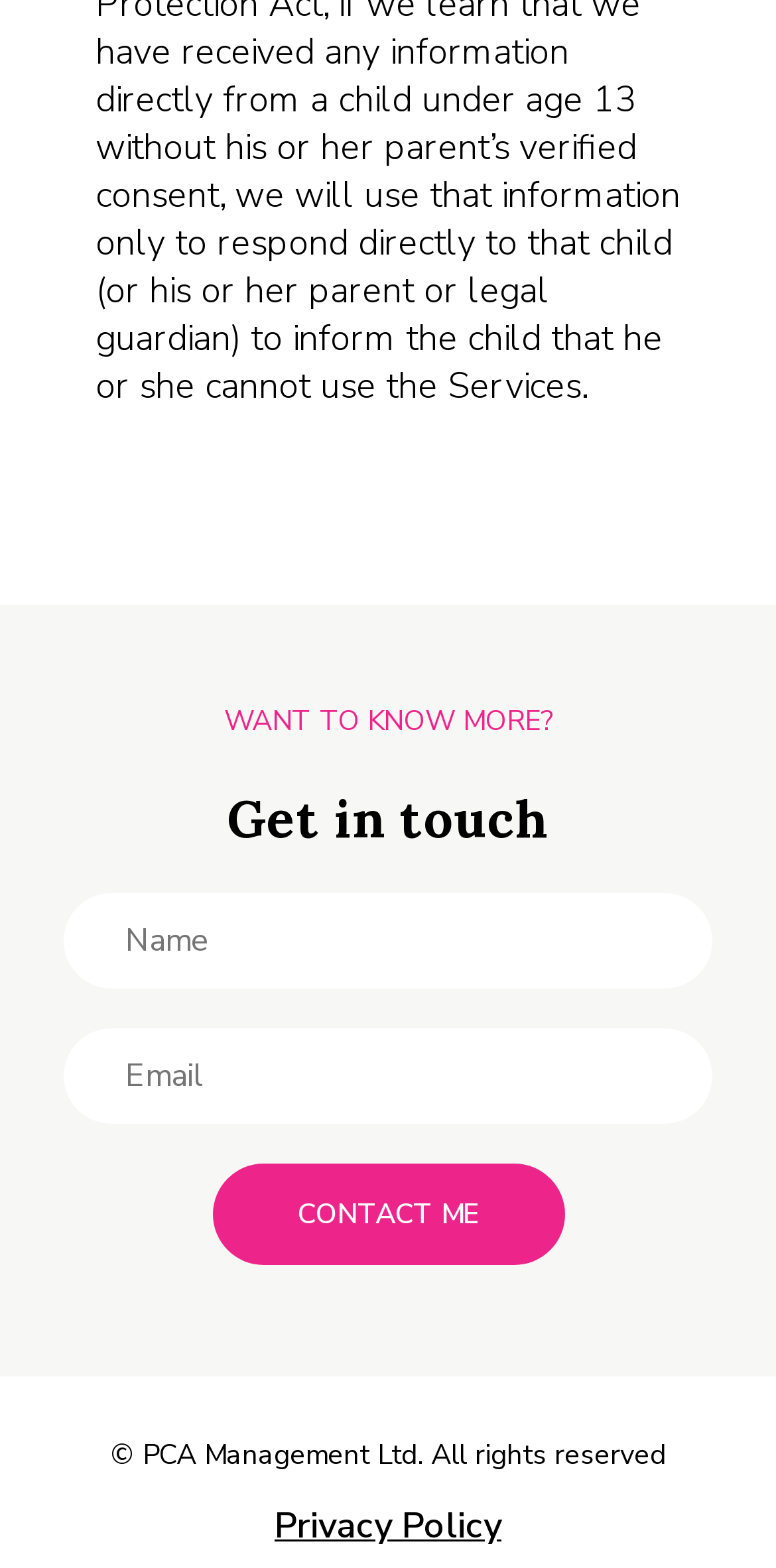Based on what you see in the screenshot, provide a thorough answer to this question: What are the two fields required to contact the website owner?

The webpage has two textboxes labeled as 'Name' and 'Email', which are likely required to be filled in order to contact the website owner using the 'CONTACT ME' button.